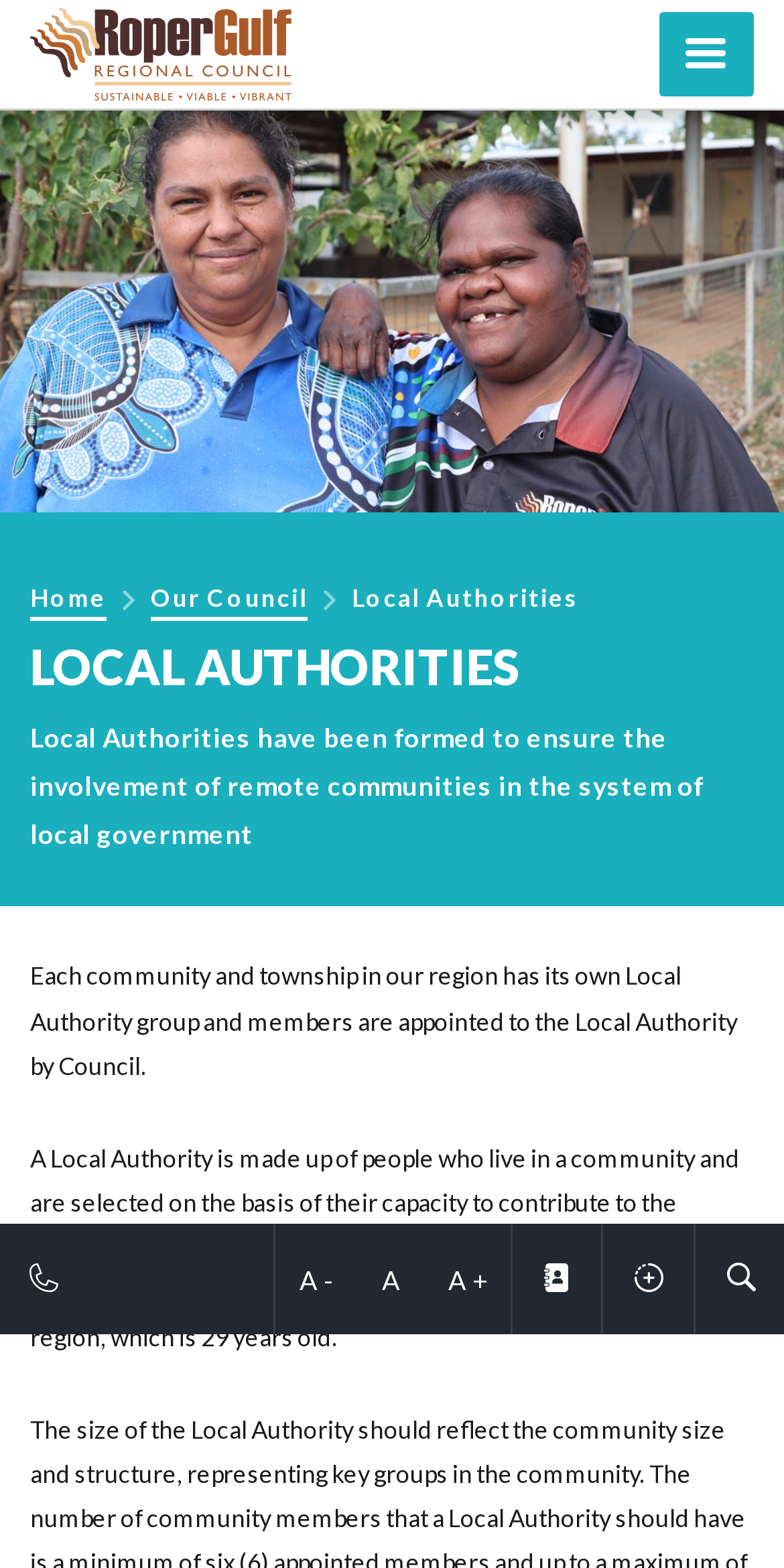Please answer the following question using a single word or phrase: 
What is the name of the navigation section?

Breadcrumb